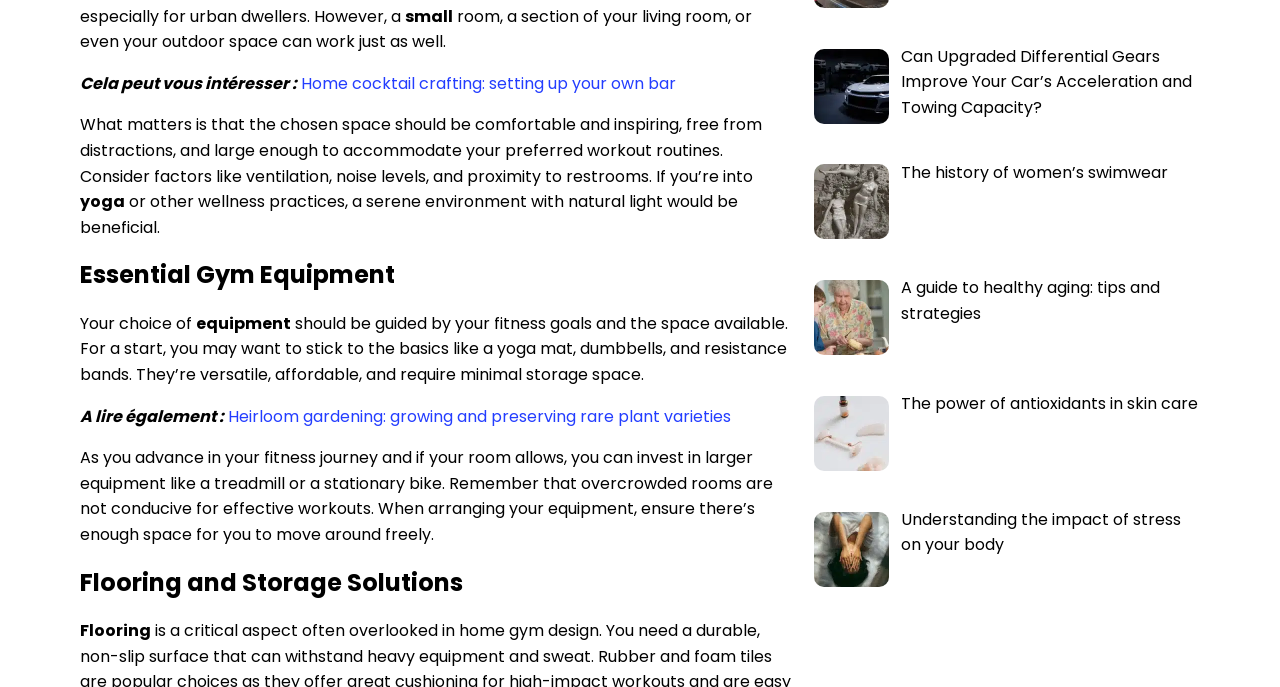Look at the image and write a detailed answer to the question: 
What is essential for a home gym?

According to the webpage, a comfortable and inspiring space is essential for a home gym, free from distractions and large enough to accommodate preferred workout routines.